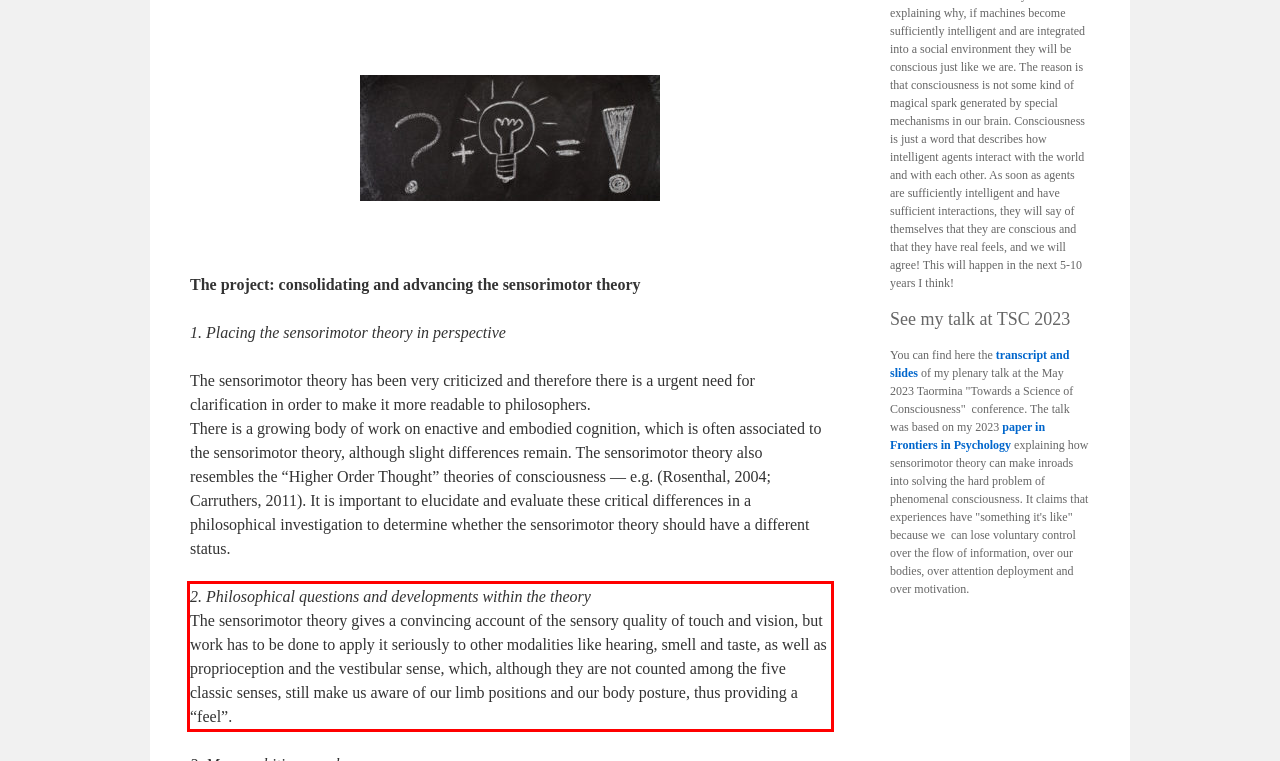You are presented with a webpage screenshot featuring a red bounding box. Perform OCR on the text inside the red bounding box and extract the content.

2. Philosophical questions and developments within the theory The sensorimotor theory gives a convincing account of the sensory quality of touch and vision, but work has to be done to apply it seriously to other modalities like hearing, smell and taste, as well as proprioception and the vestibular sense, which, although they are not counted among the five classic senses, still make us aware of our limb positions and our body posture, thus providing a “feel”.